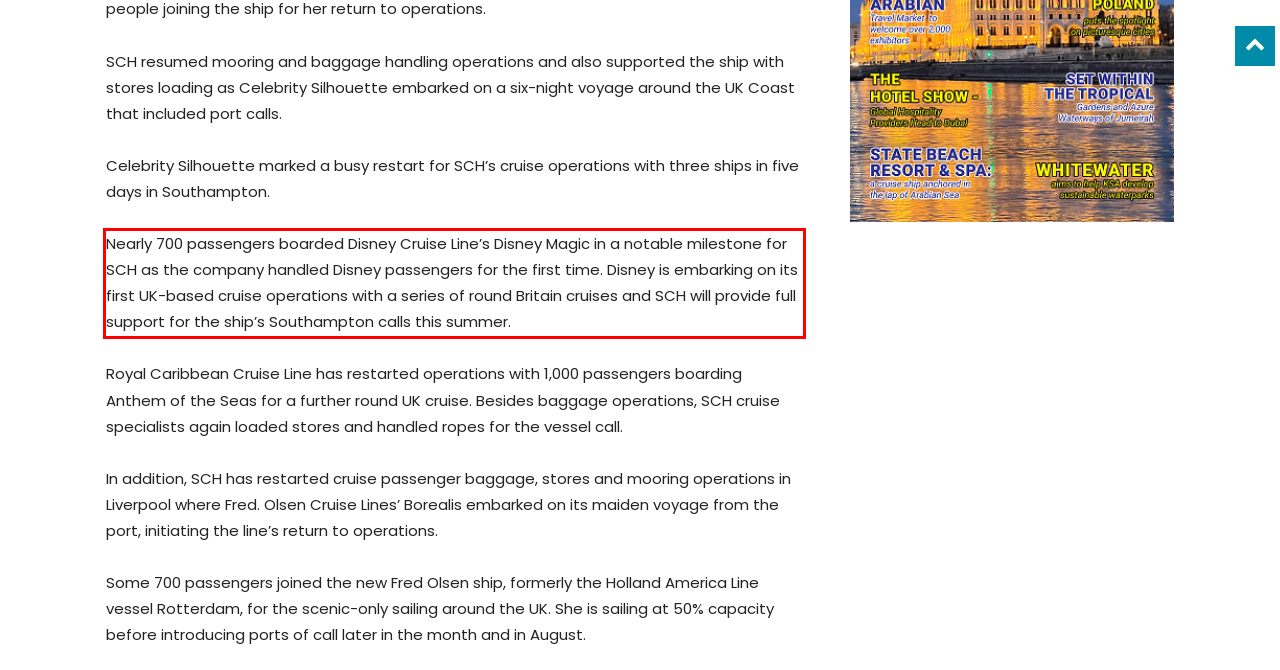Review the screenshot of the webpage and recognize the text inside the red rectangle bounding box. Provide the extracted text content.

Nearly 700 passengers boarded Disney Cruise Line’s Disney Magic in a notable milestone for SCH as the company handled Disney passengers for the first time. Disney is embarking on its first UK-based cruise operations with a series of round Britain cruises and SCH will provide full support for the ship’s Southampton calls this summer.